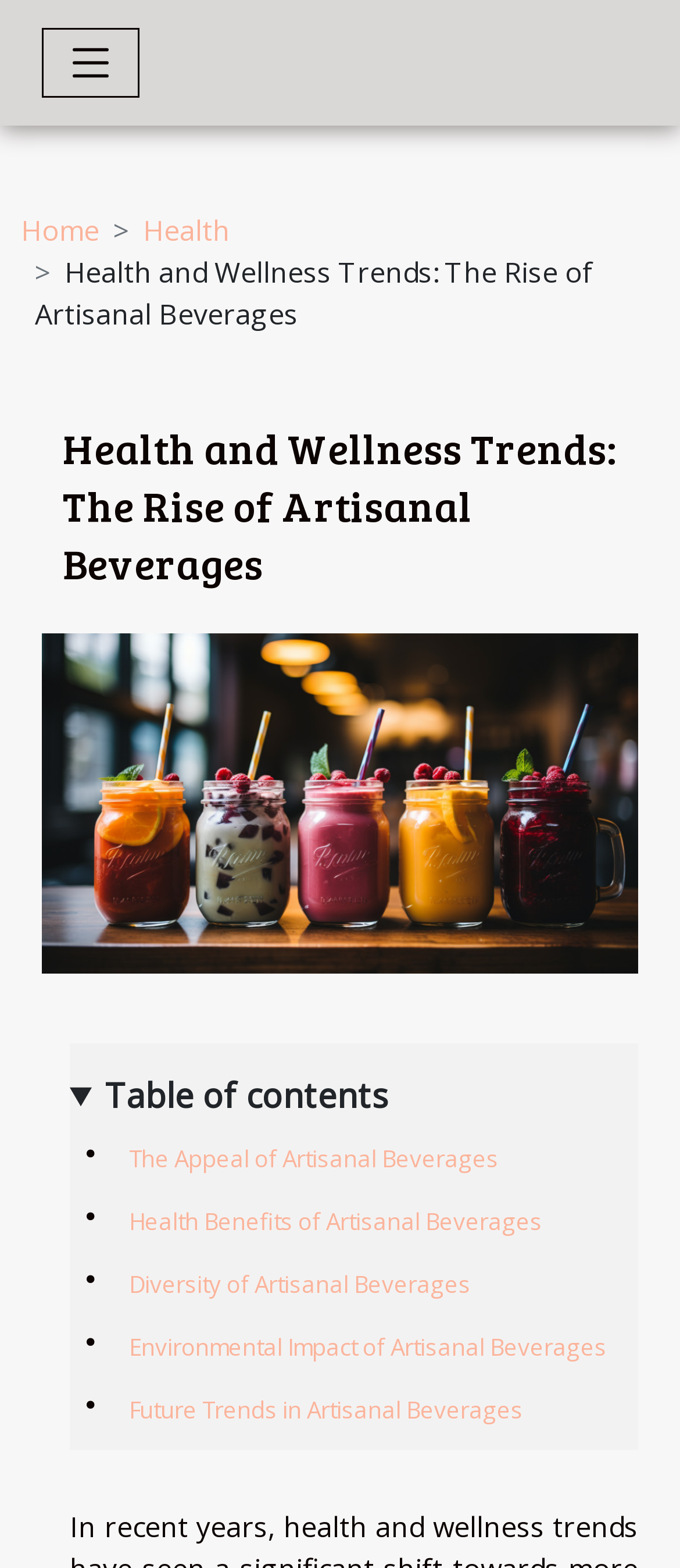Locate the bounding box coordinates of the area to click to fulfill this instruction: "Go to Home". The bounding box should be presented as four float numbers between 0 and 1, in the order [left, top, right, bottom].

[0.031, 0.135, 0.146, 0.159]